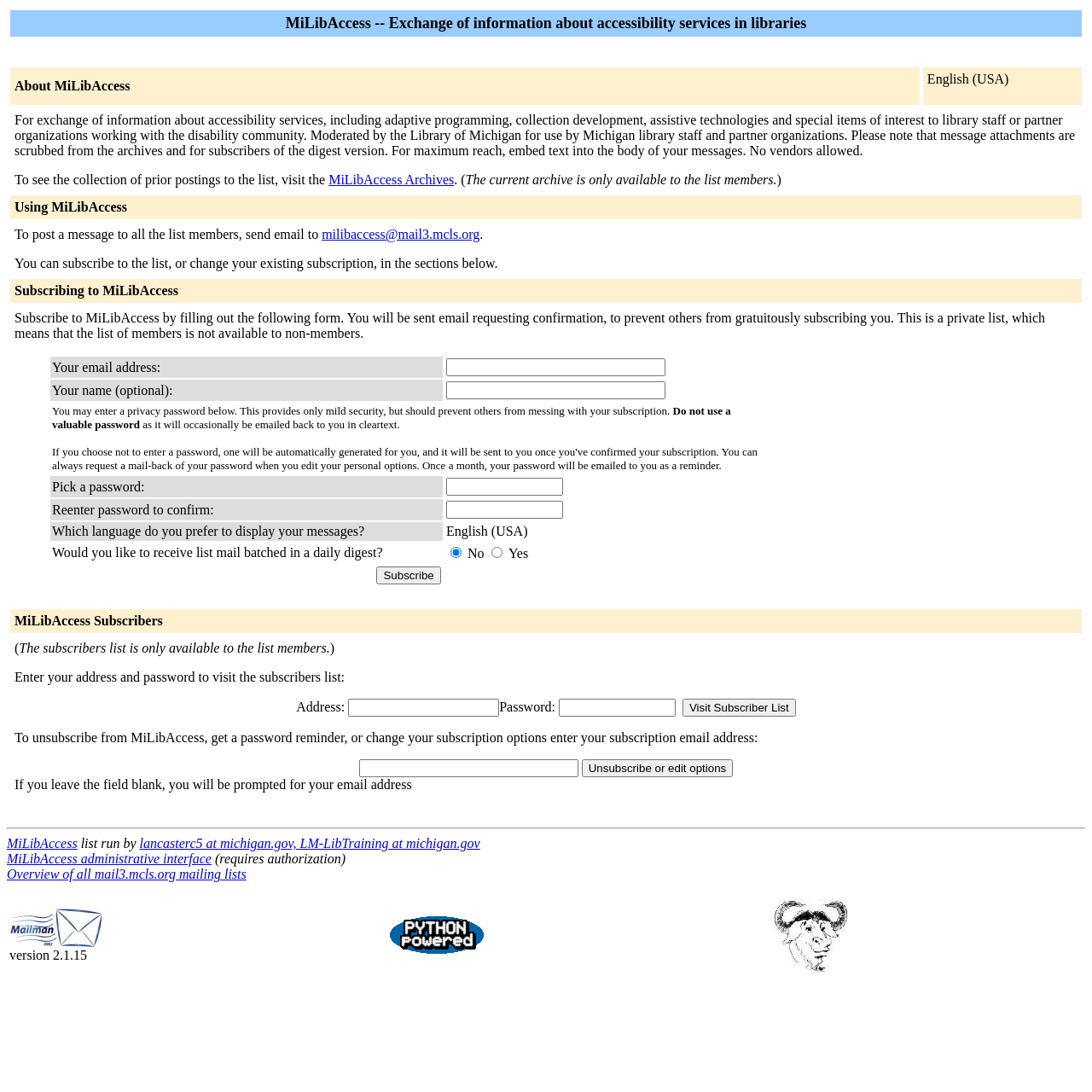Analyze the image and provide a detailed answer to the question: Who runs the MiLibAccess list?

The webpage mentions that the MiLibAccess list is run by lancasterc5 at michigan.gov and LM-LibTraining at michigan.gov. This information is provided at the bottom of the webpage.